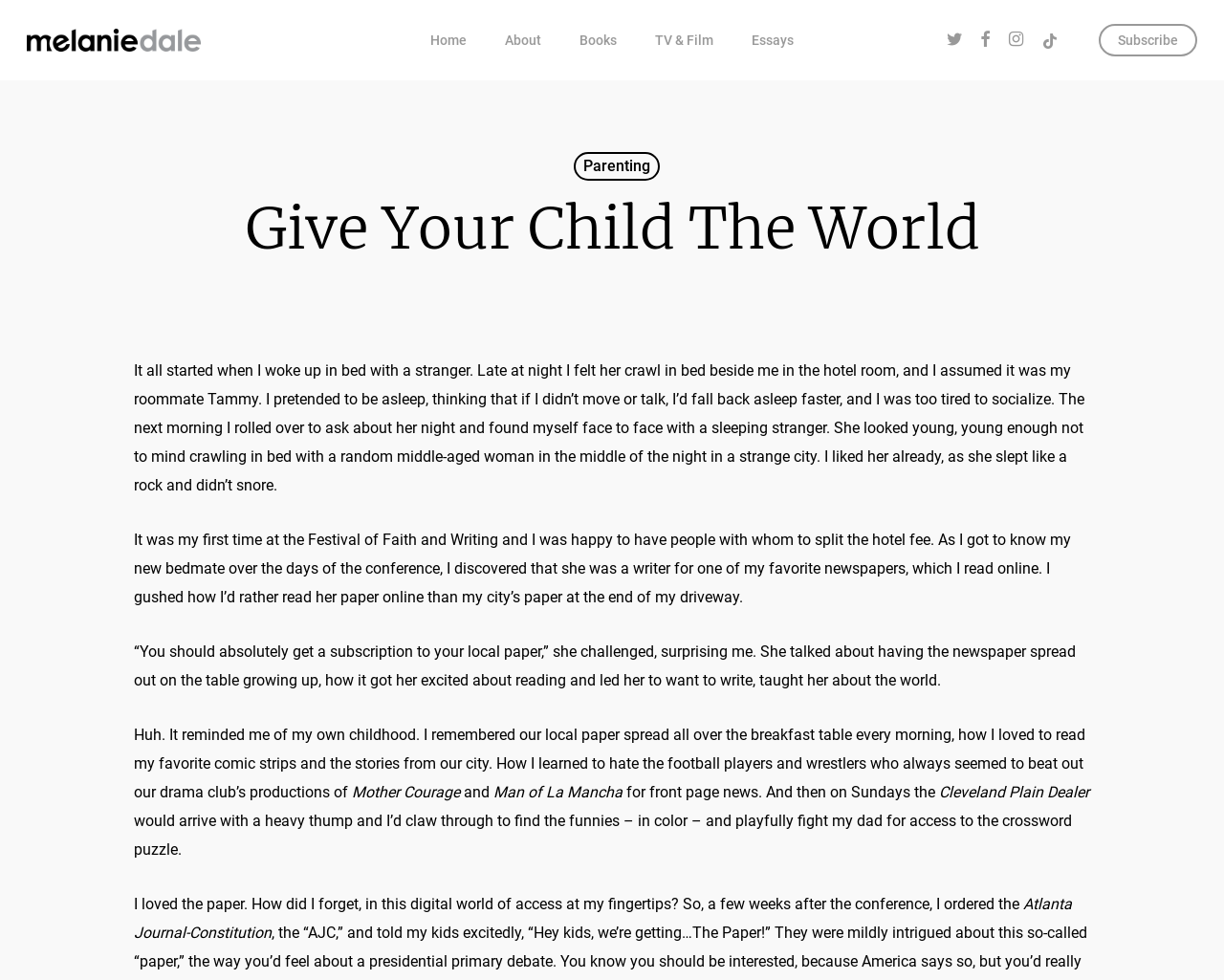Please locate the clickable area by providing the bounding box coordinates to follow this instruction: "Read the 'Give Your Child The World' heading".

[0.109, 0.184, 0.891, 0.282]